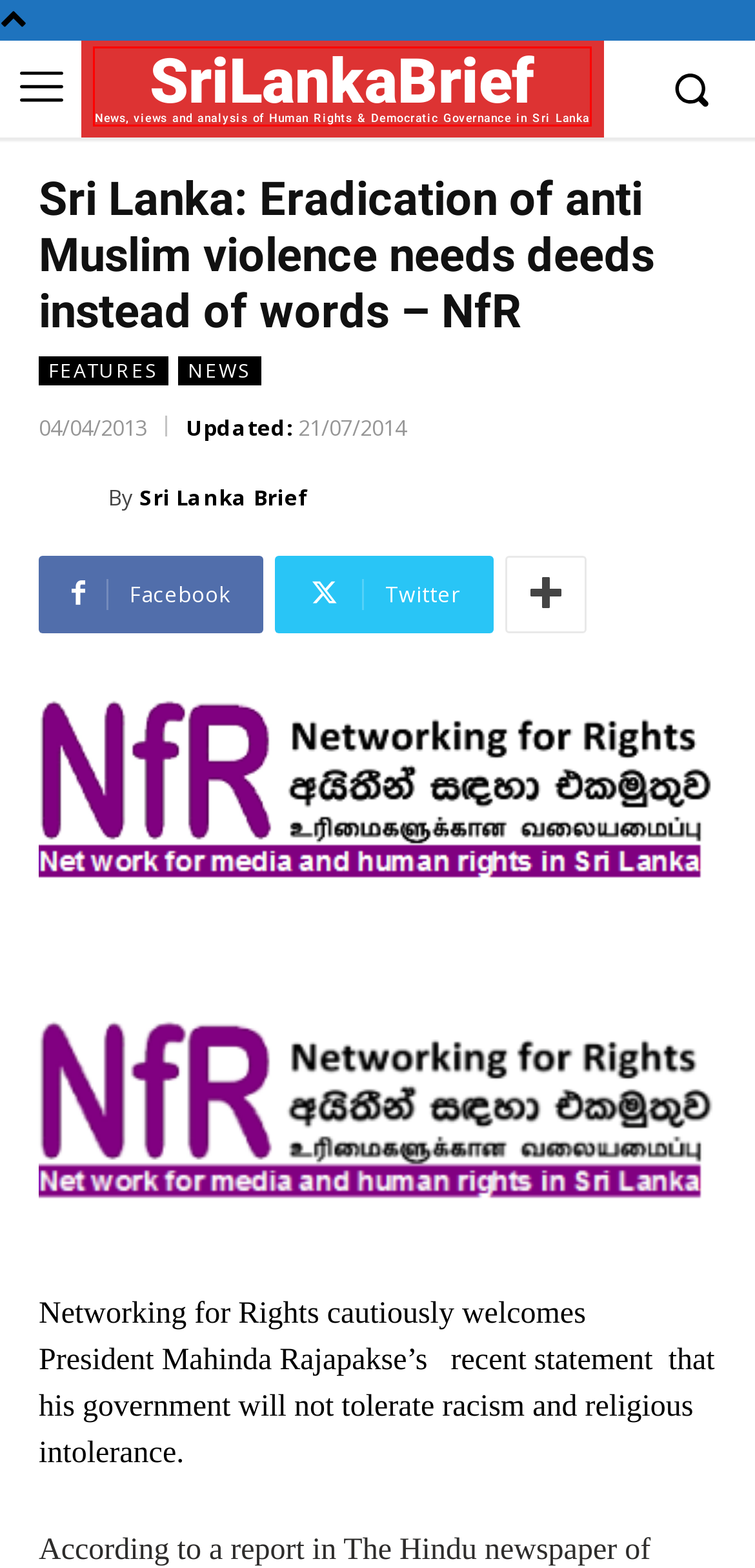Analyze the screenshot of a webpage with a red bounding box and select the webpage description that most accurately describes the new page resulting from clicking the element inside the red box. Here are the candidates:
A. News Archives • Sri Lanka Brief
B. UN-Sri Lanka Archives • Sri Lanka Brief
C. Ranil Rajapaksa refuses to adhere to Election Commission directive • Sri Lanka Brief
D. Tourists in fix as Sri Lanka visa validity halved after VFS Global deal • Sri Lanka Brief
E. Sri Lanka Archives • Sri Lanka Brief
F. January 2024 • Sri Lanka Brief
G. Home • Sri Lanka Brief
H. Presidential Election SL 2024 Archives • Sri Lanka Brief

G